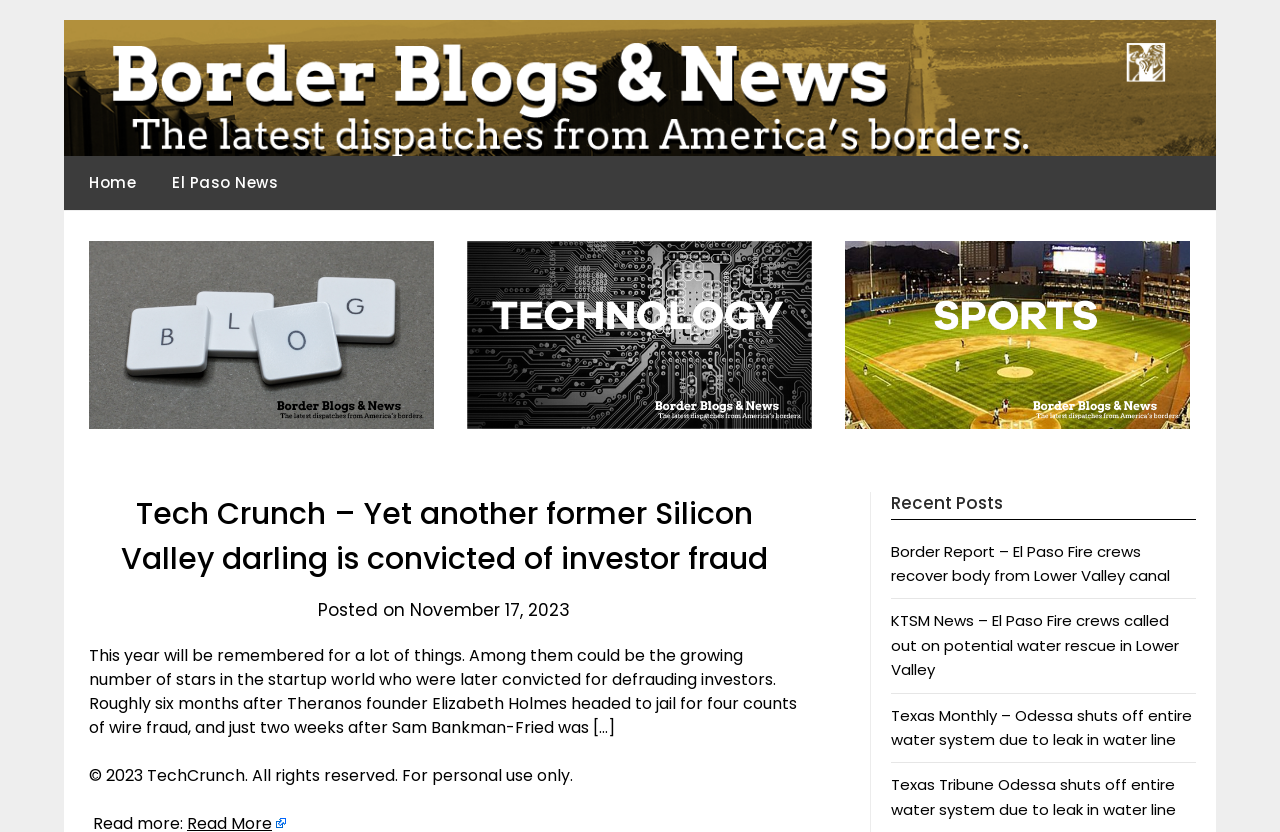How many images are on the webpage?
Using the visual information, reply with a single word or short phrase.

5